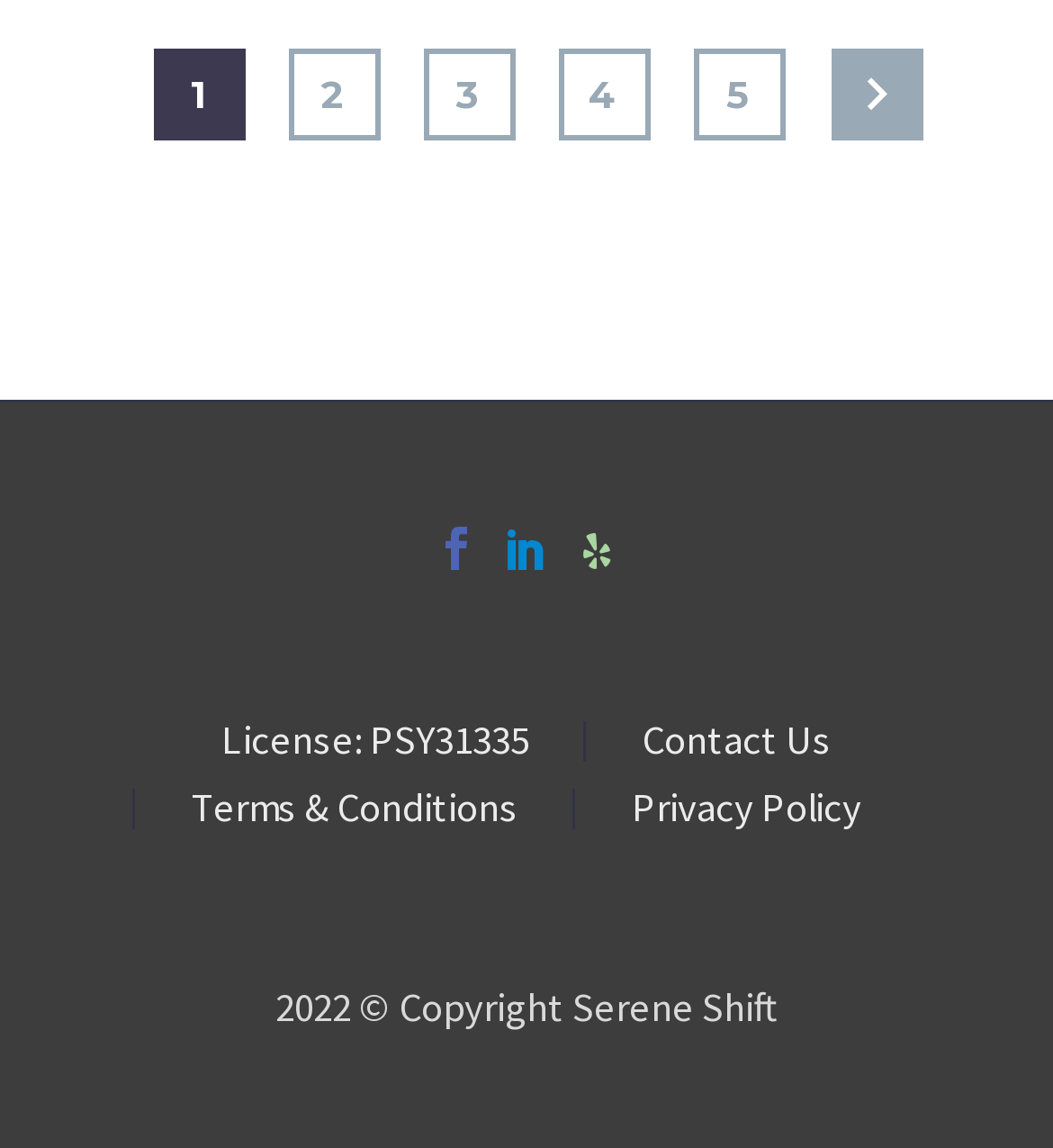Please determine the bounding box coordinates for the element that should be clicked to follow these instructions: "go to page with license information".

[0.21, 0.621, 0.503, 0.666]